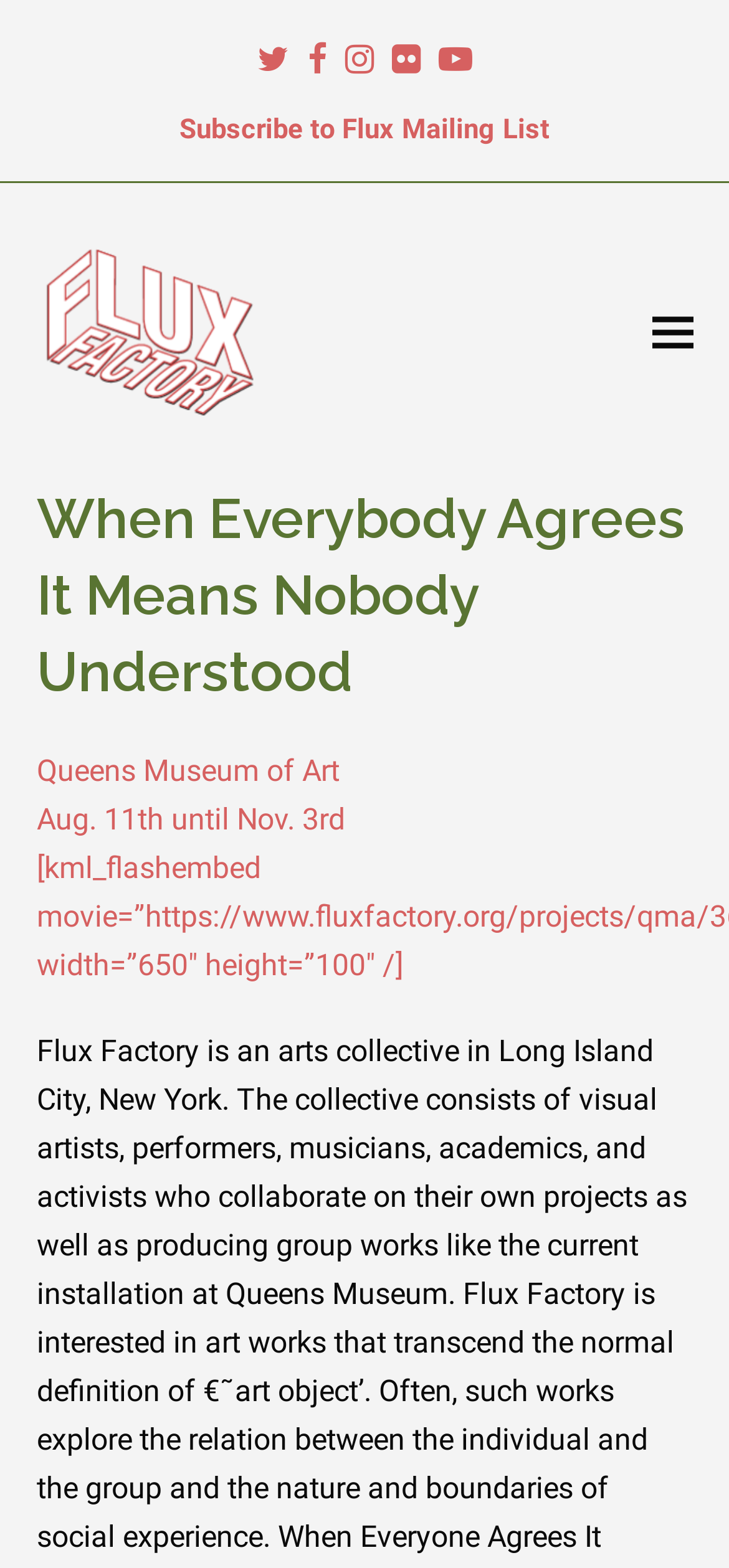Please provide the bounding box coordinates for the UI element as described: "aria-label="Toggle mobile menu"". The coordinates must be four floats between 0 and 1, represented as [left, top, right, bottom].

[0.894, 0.202, 0.95, 0.223]